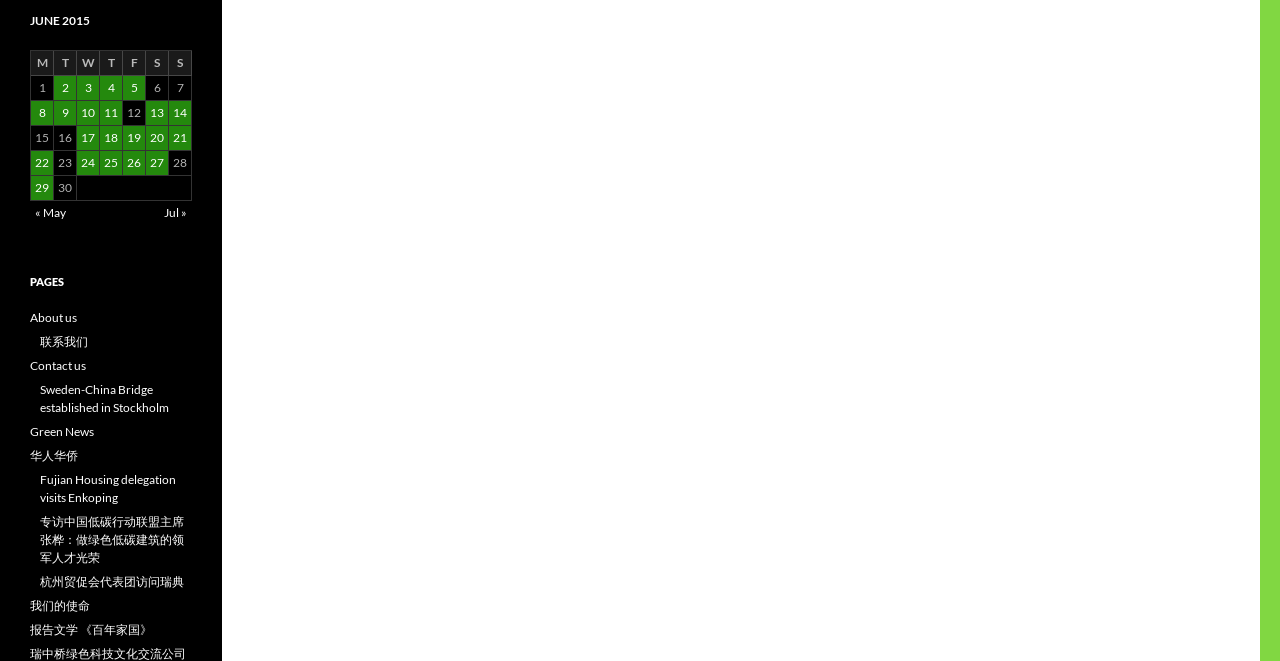What is the last link in the 'PAGES' section?
Using the image, elaborate on the answer with as much detail as possible.

The last link in the 'PAGES' section is '专访中国低碳行动联盟主席张桦：做绿色低碳建筑的领军人才光荣' which is a Chinese article title.